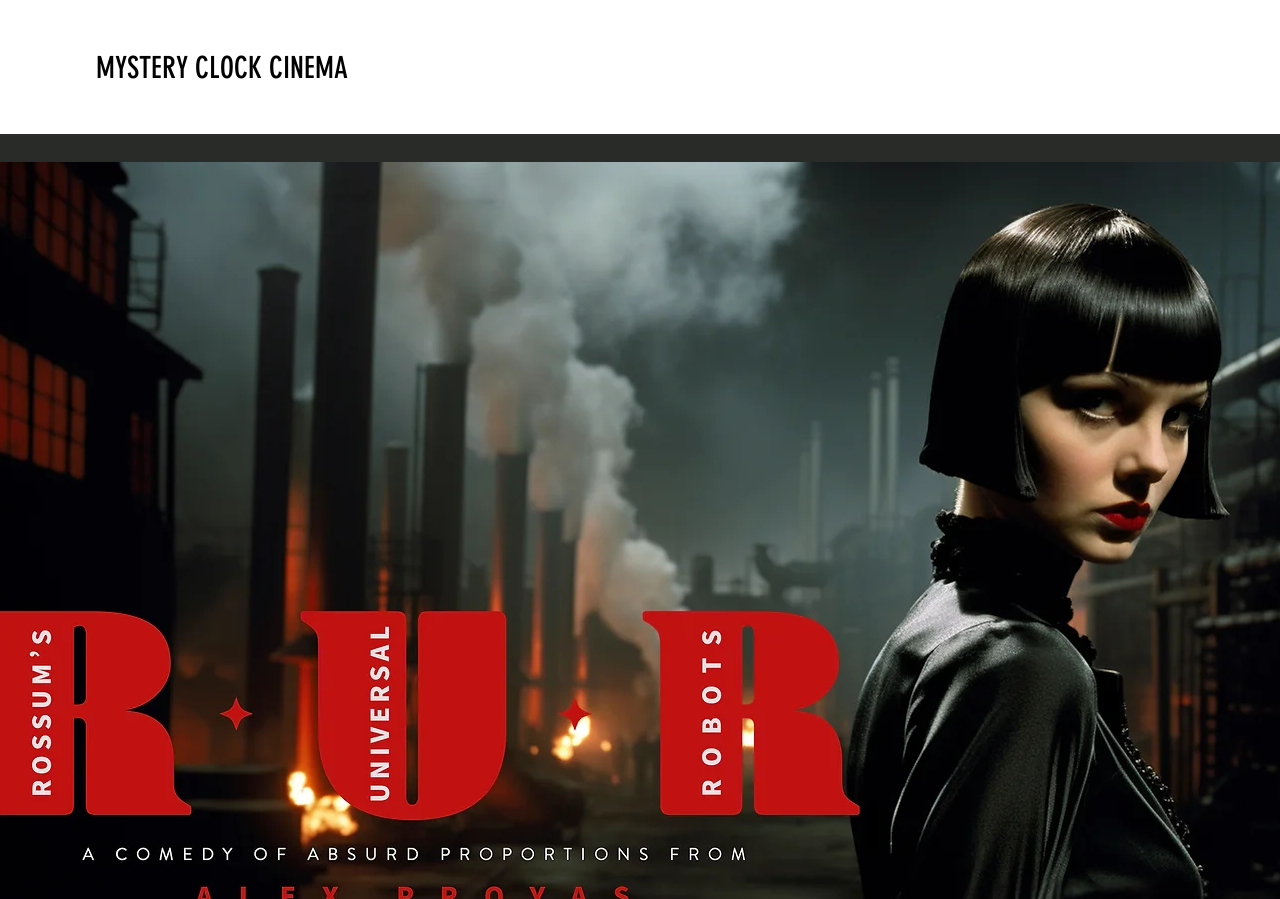Based on the element description Archives, identify the bounding box coordinates for the UI element. The coordinates should be in the format (top-left x, top-left y, bottom-right x, bottom-right y) and within the 0 to 1 range.

None